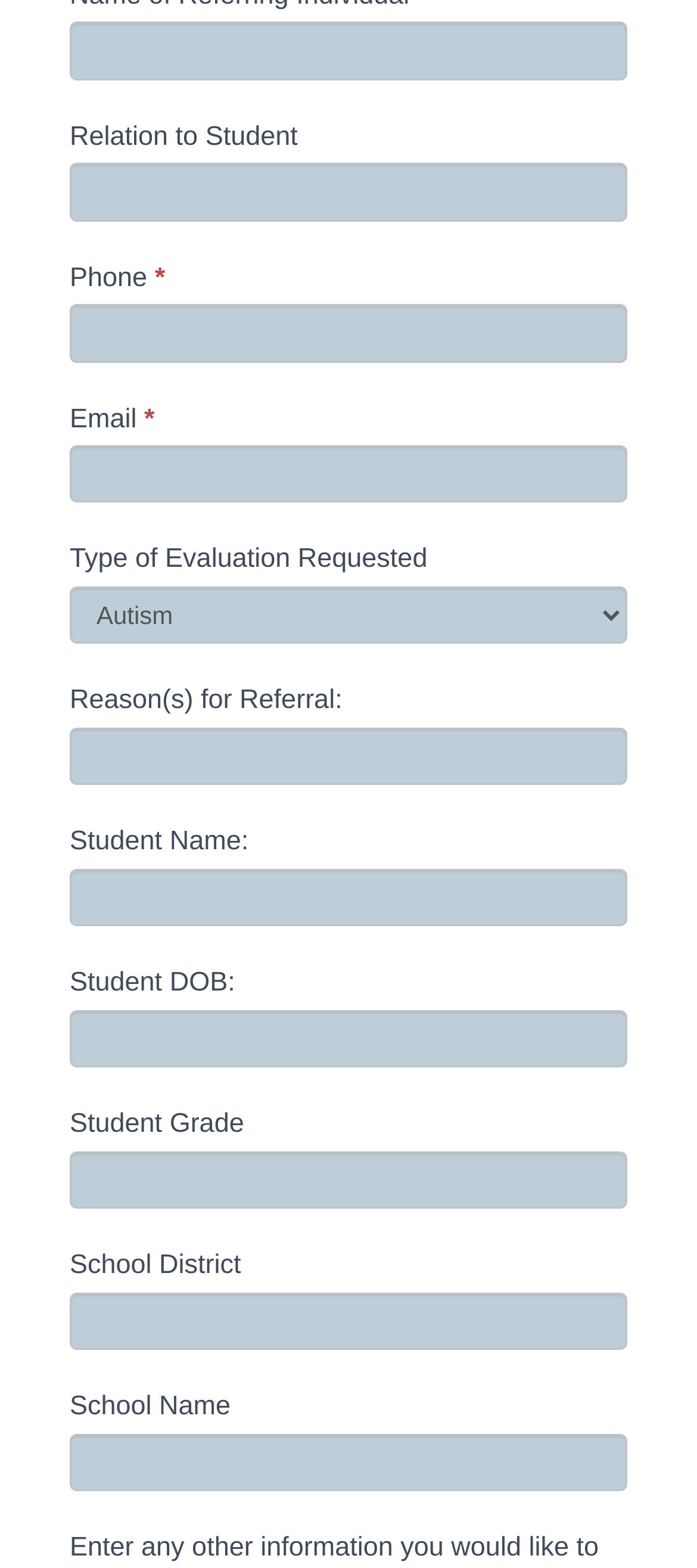Please pinpoint the bounding box coordinates for the region I should click to adhere to this instruction: "Enter the student name".

[0.1, 0.554, 0.9, 0.591]